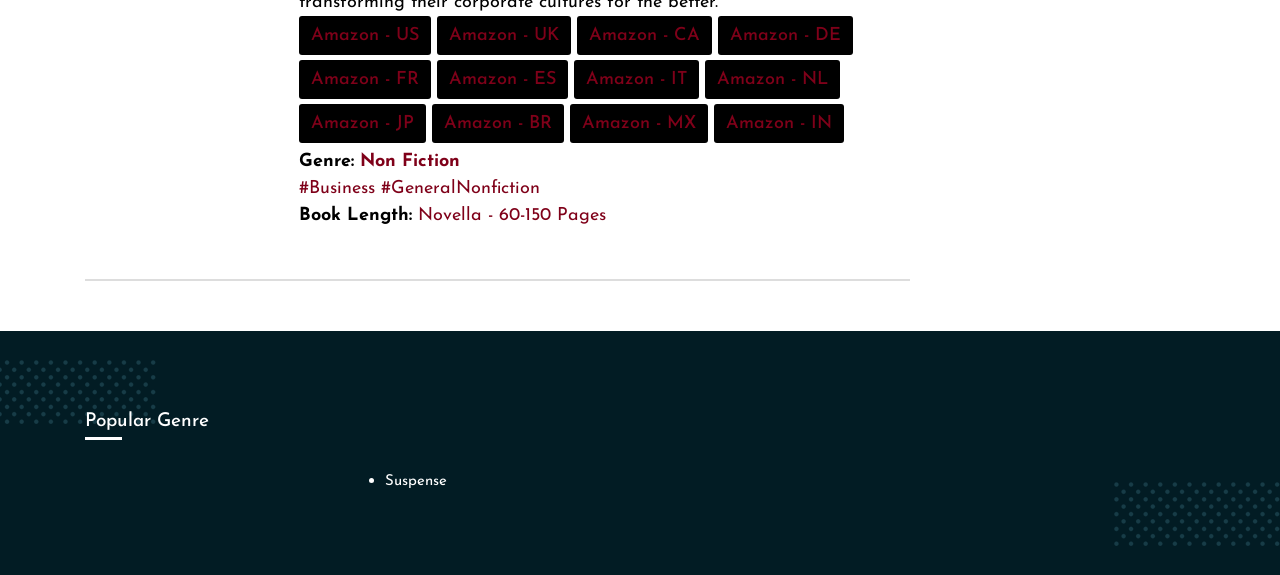Locate the bounding box coordinates of the area that needs to be clicked to fulfill the following instruction: "View Suspense". The coordinates should be in the format of four float numbers between 0 and 1, namely [left, top, right, bottom].

[0.301, 0.825, 0.349, 0.851]